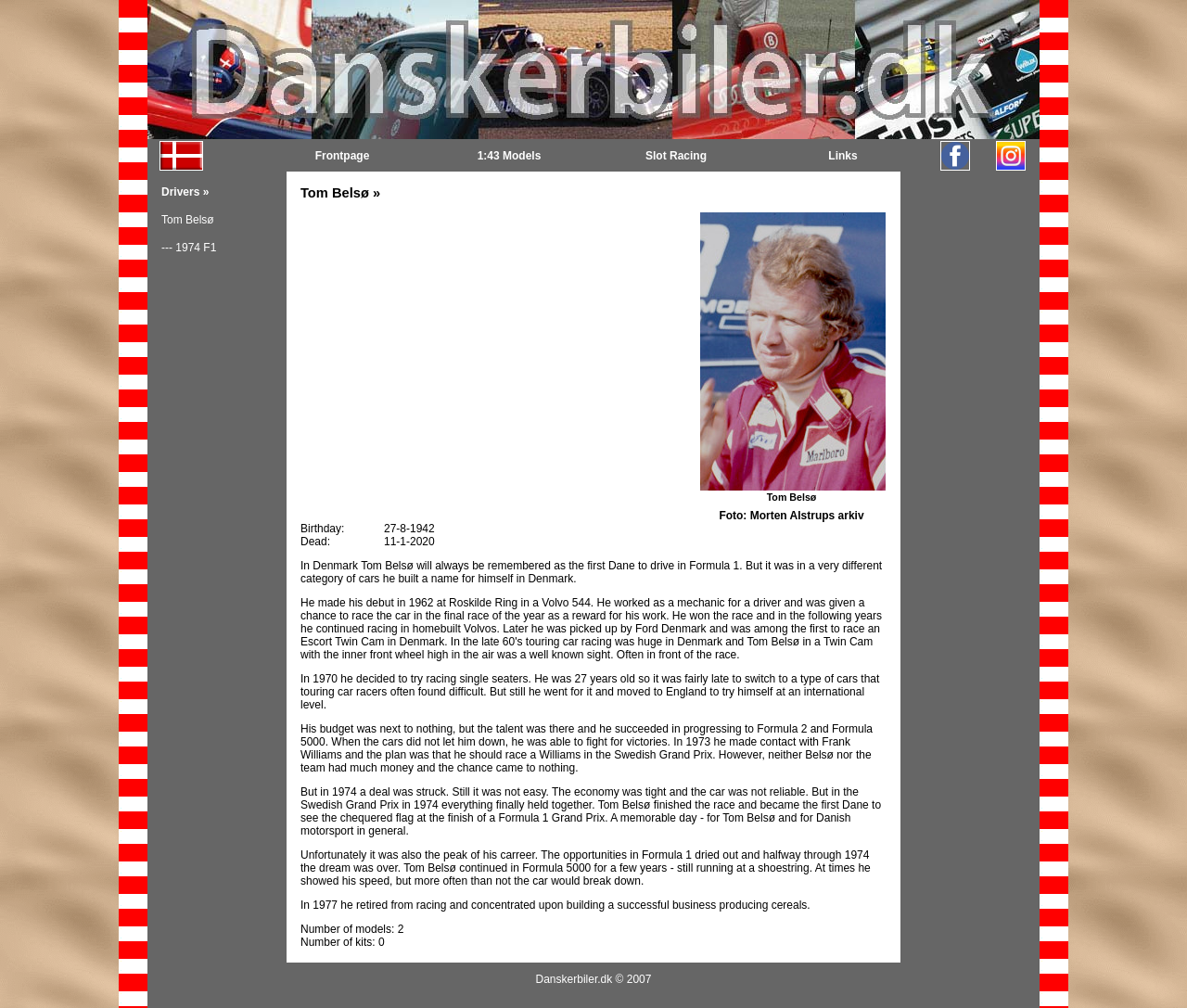What is the number of models mentioned?
Answer briefly with a single word or phrase based on the image.

2